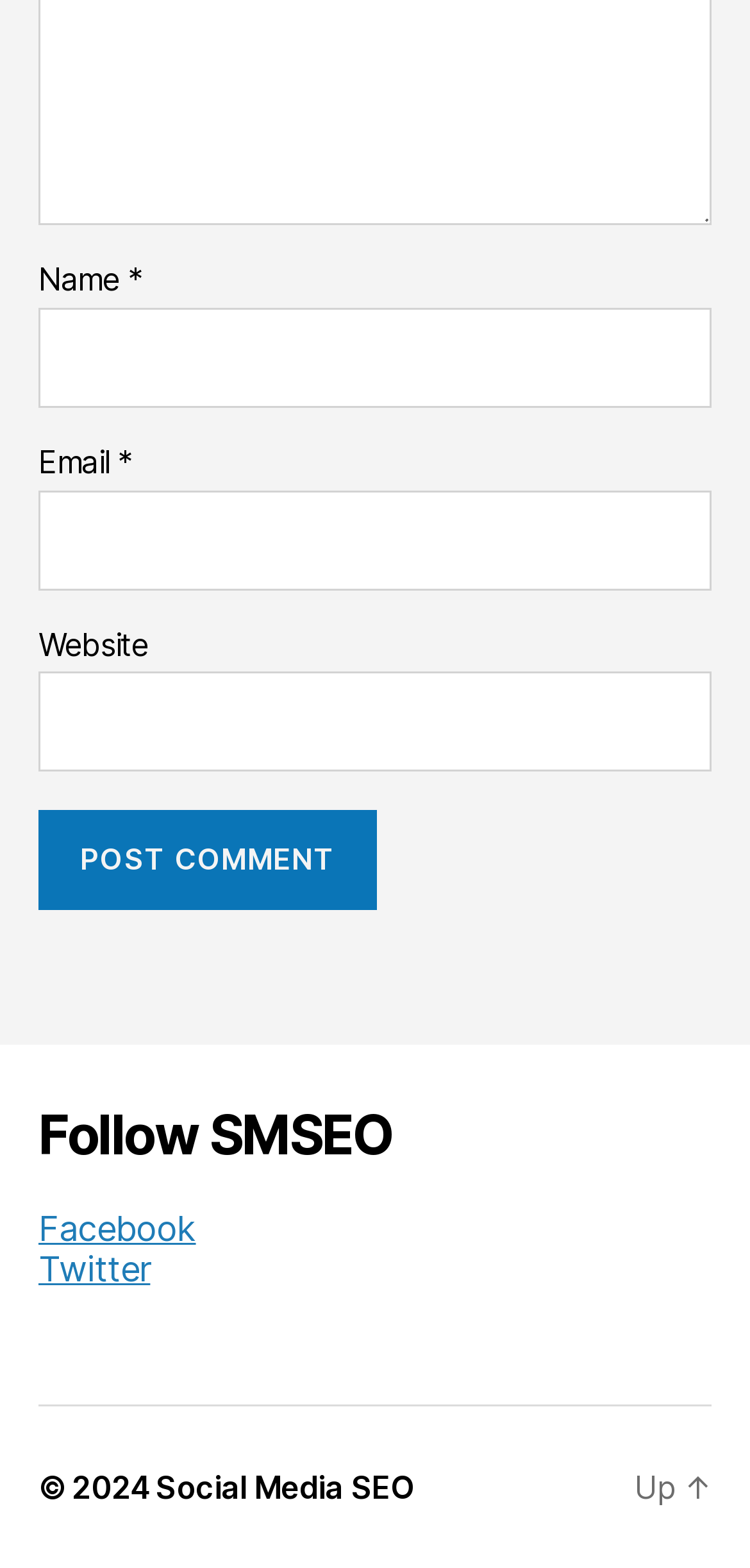What is the purpose of the button? Observe the screenshot and provide a one-word or short phrase answer.

Post Comment